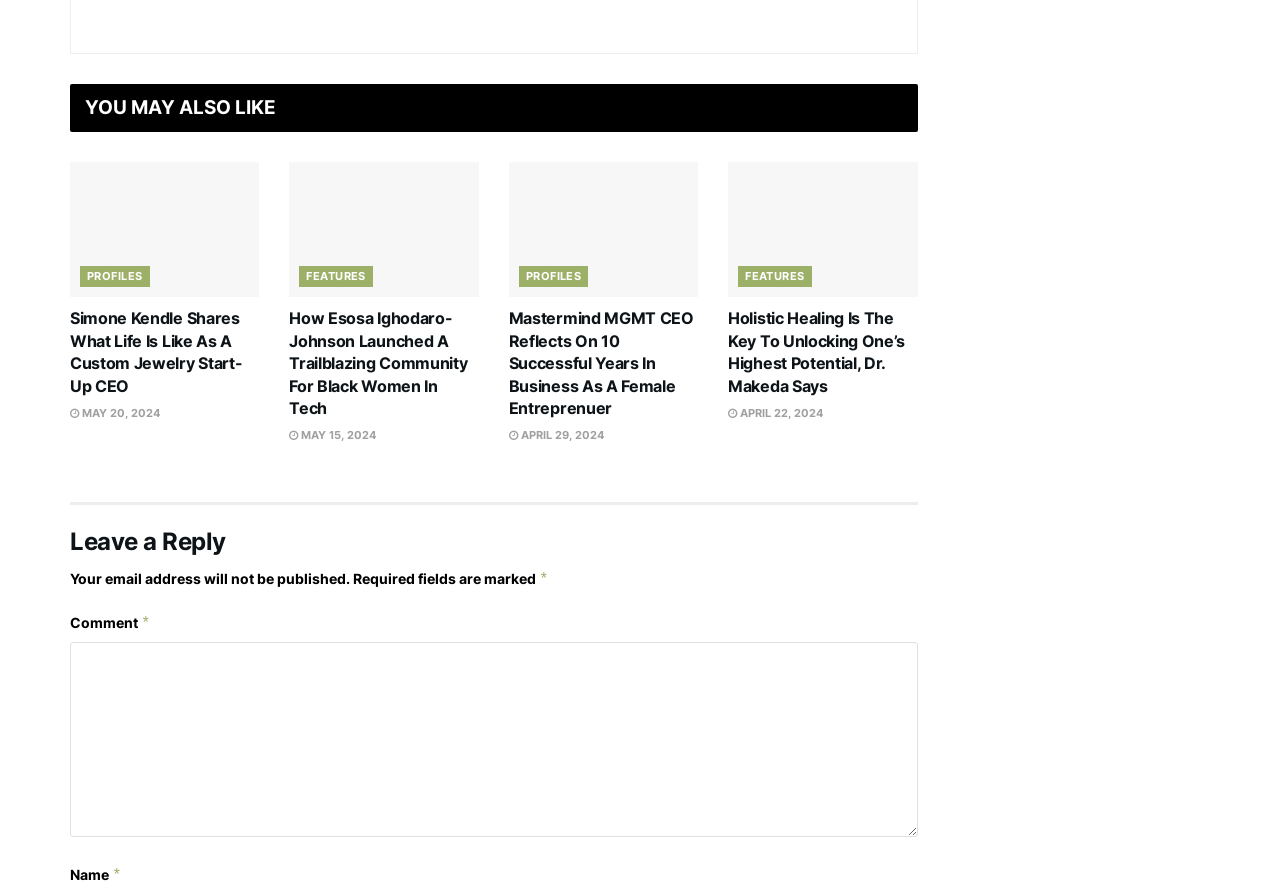With reference to the screenshot, provide a detailed response to the question below:
How many articles are listed under 'YOU MAY ALSO LIKE'?

I counted the number of article elements under the heading 'YOU MAY ALSO LIKE' and found three articles.